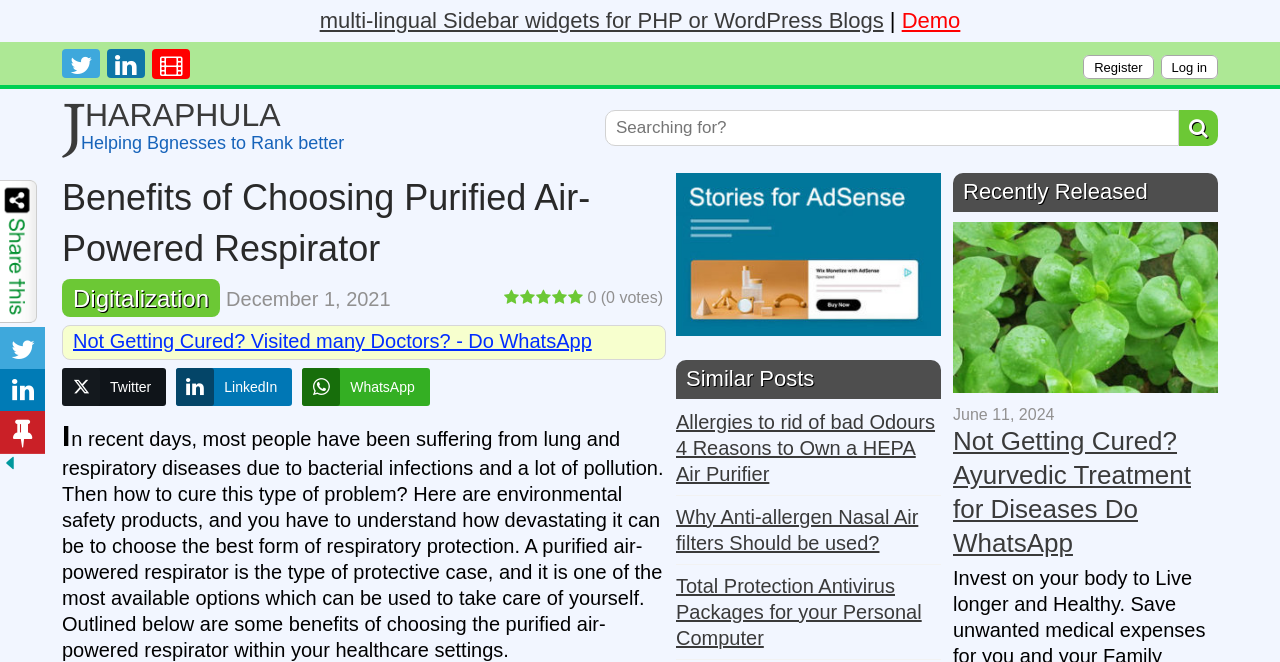Please determine the bounding box coordinates of the area that needs to be clicked to complete this task: 'Click on the '1396' link'. The coordinates must be four float numbers between 0 and 1, formatted as [left, top, right, bottom].

None